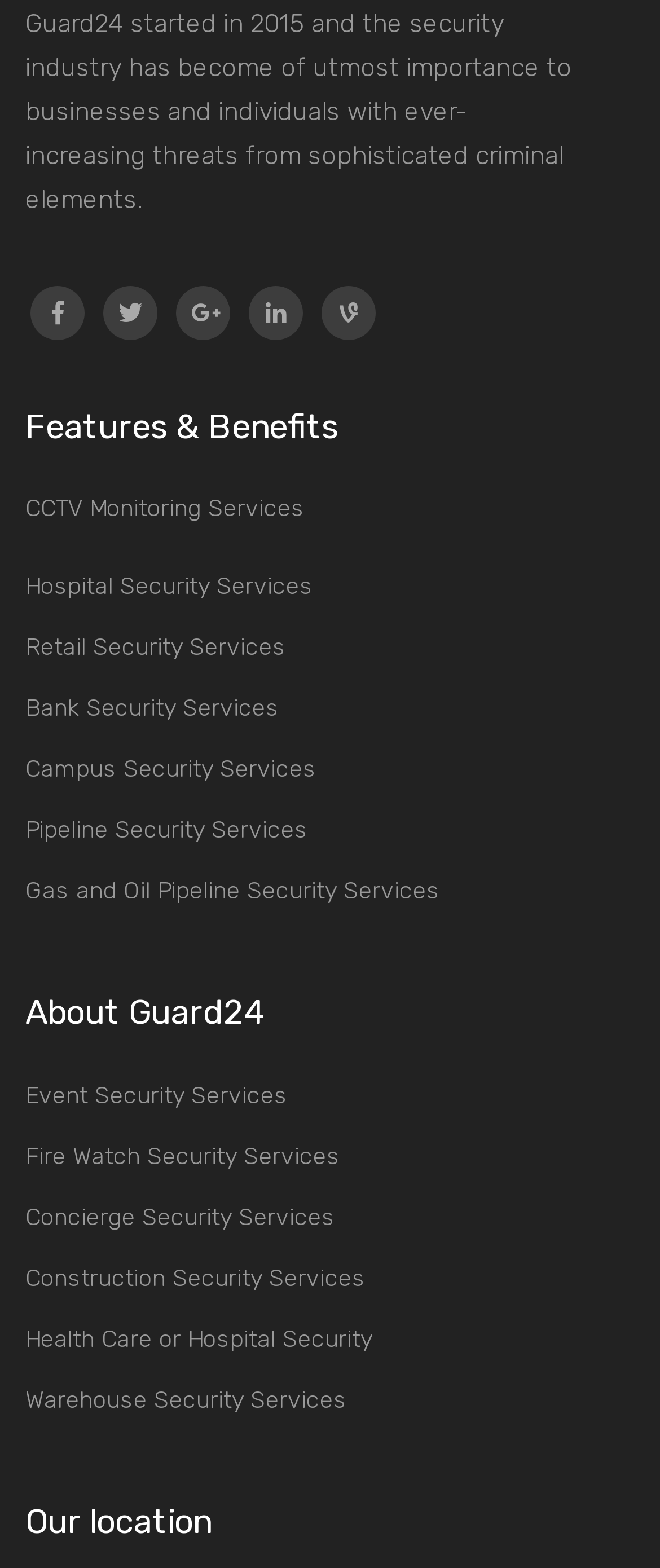Provide your answer in a single word or phrase: 
What is the year Guard24 started?

2015